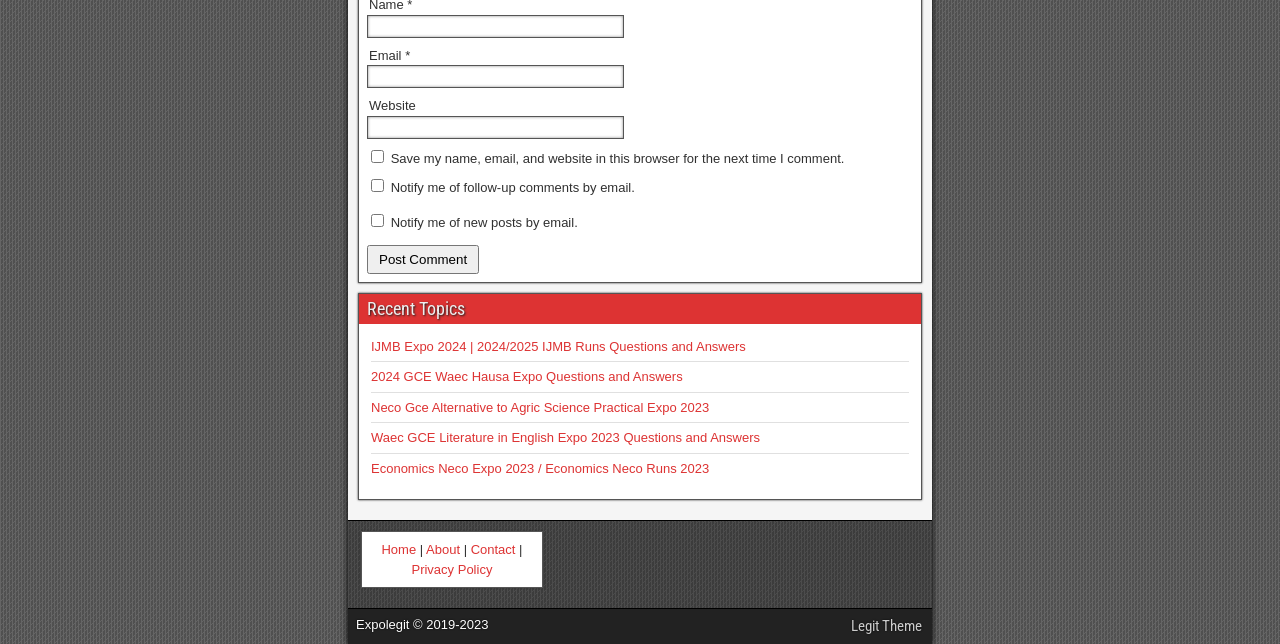Please pinpoint the bounding box coordinates for the region I should click to adhere to this instruction: "Go to the 'Home' page".

[0.298, 0.842, 0.325, 0.865]